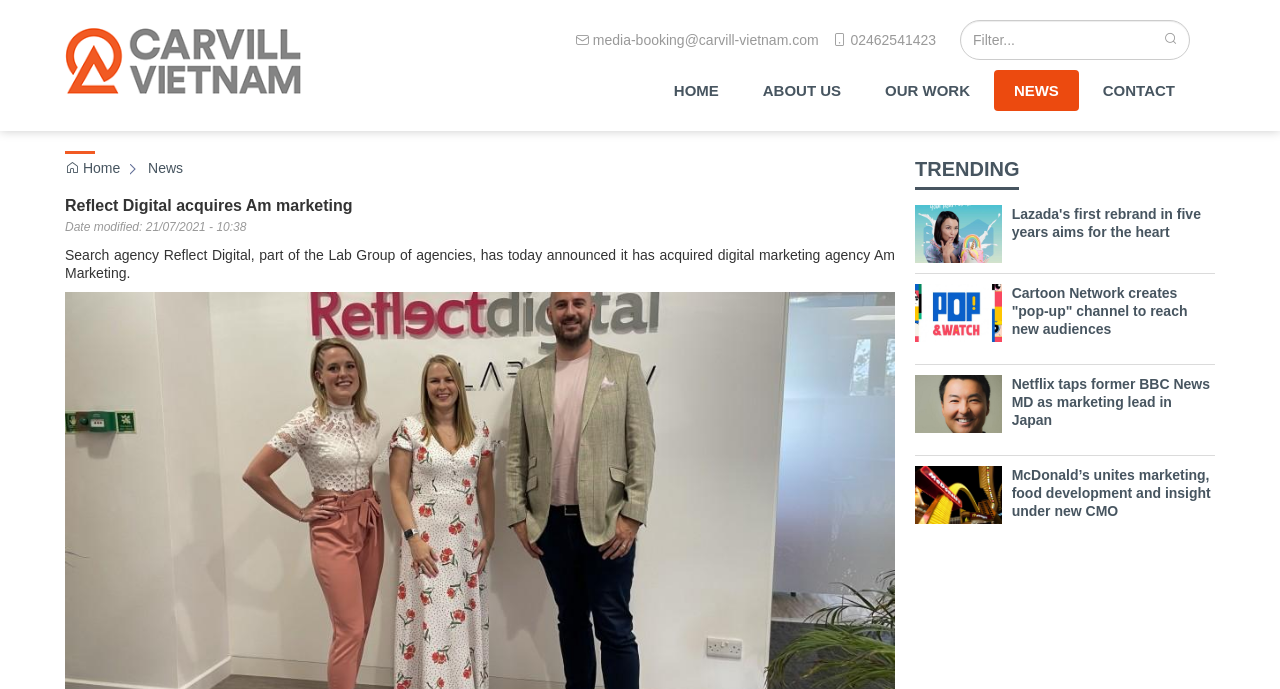Respond to the question below with a single word or phrase: What is the date of the news article?

21/07/2021